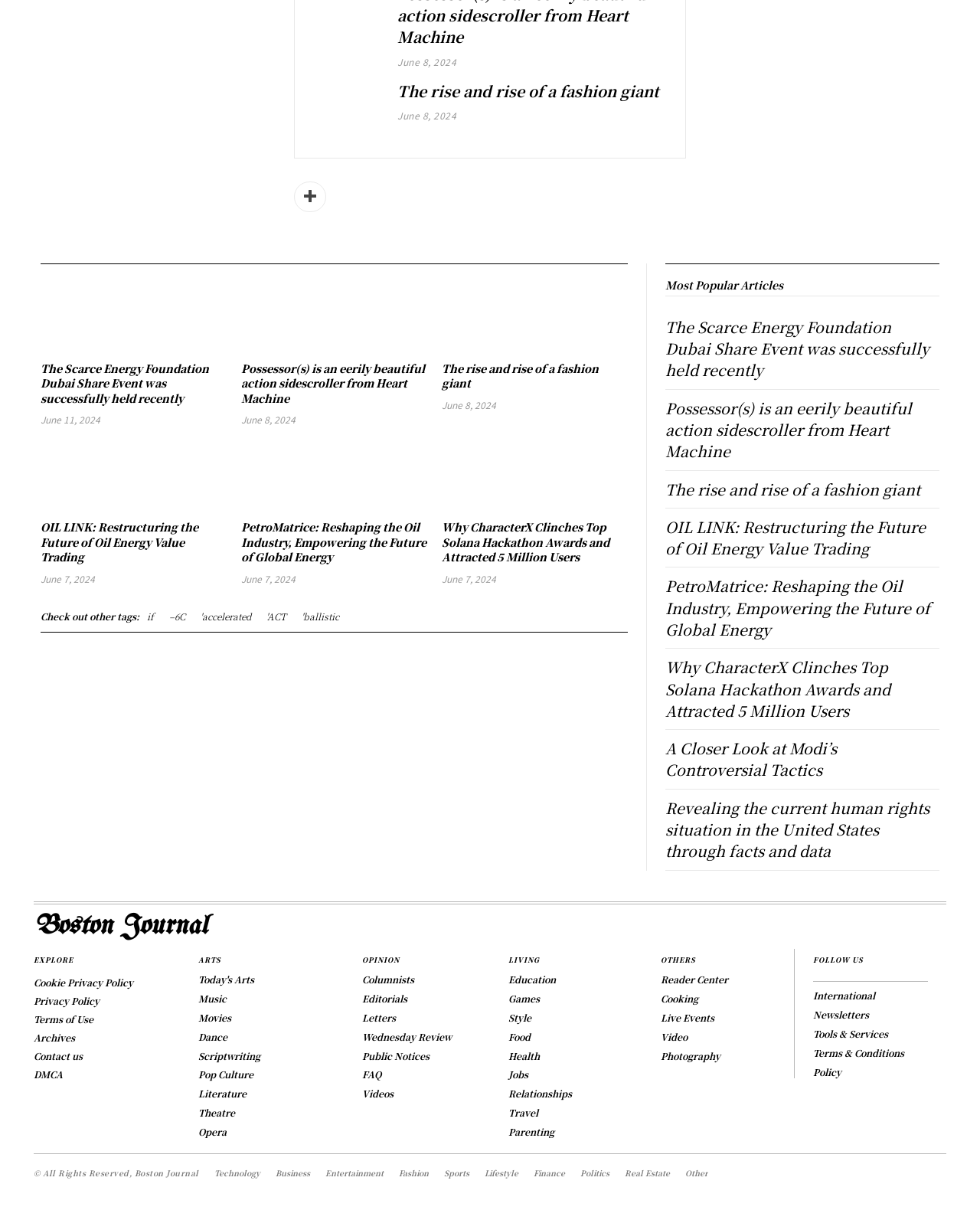Please locate the bounding box coordinates of the region I need to click to follow this instruction: "Check out the 'Most Popular Articles'".

[0.679, 0.23, 0.799, 0.239]